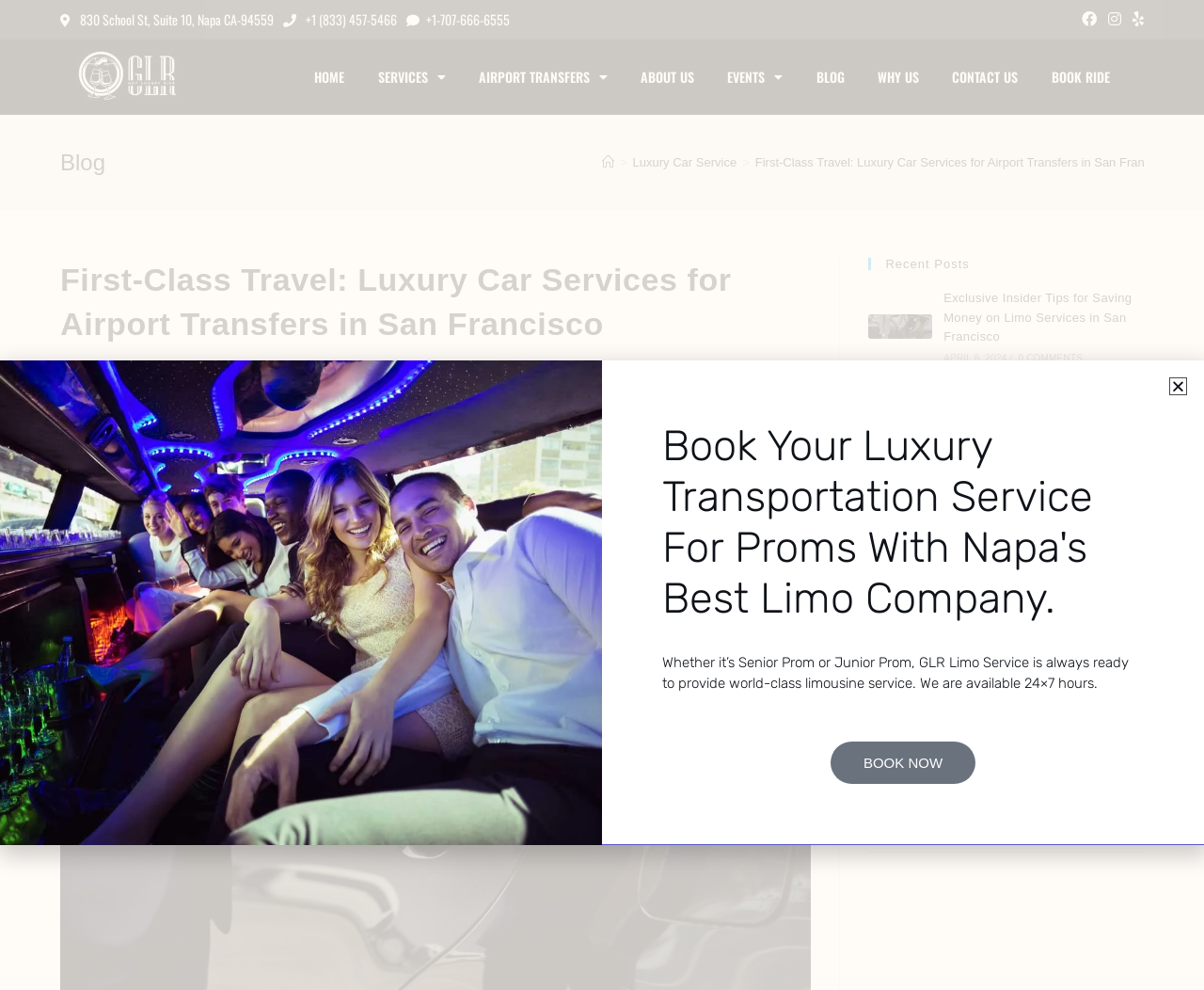Create a detailed description of the webpage's content and layout.

This webpage is about Got Luxury Ride, a luxury car service company based in San Francisco. At the top of the page, there is a logo and a navigation menu with links to different sections of the website, including Home, Services, Airport Transfers, About Us, Events, Blog, Why Us, Contact Us, and Book Ride.

Below the navigation menu, there is a header section with a heading that reads "First-Class Travel: Luxury Car Services for Airport Transfers in San Francisco." This section also contains a brief introduction to the company, stating that Got Luxury Ride sets the standard for first-class travel in San Francisco.

To the right of the header section, there is a sidebar with a list of recent blog posts, each with a title, a brief summary, and a link to read more. The posts are dated, with the most recent ones appearing at the top of the list.

In the main content area, there is a section that appears to be a promotional banner, with a heading that reads "Book Your Luxury Transportation Service For Proms With Napa's Best Limo Company." This section contains a brief description of the company's limousine service and a call-to-action button to book now.

At the bottom of the page, there is a footer section with contact information, including an address, phone numbers, and social media links. There is also a link to the company's logo, which appears to be a black icon.

Throughout the page, there are several images, including a logo image and images associated with the blog posts. The overall design of the page is clean and professional, with a focus on promoting Got Luxury Ride's luxury car services.